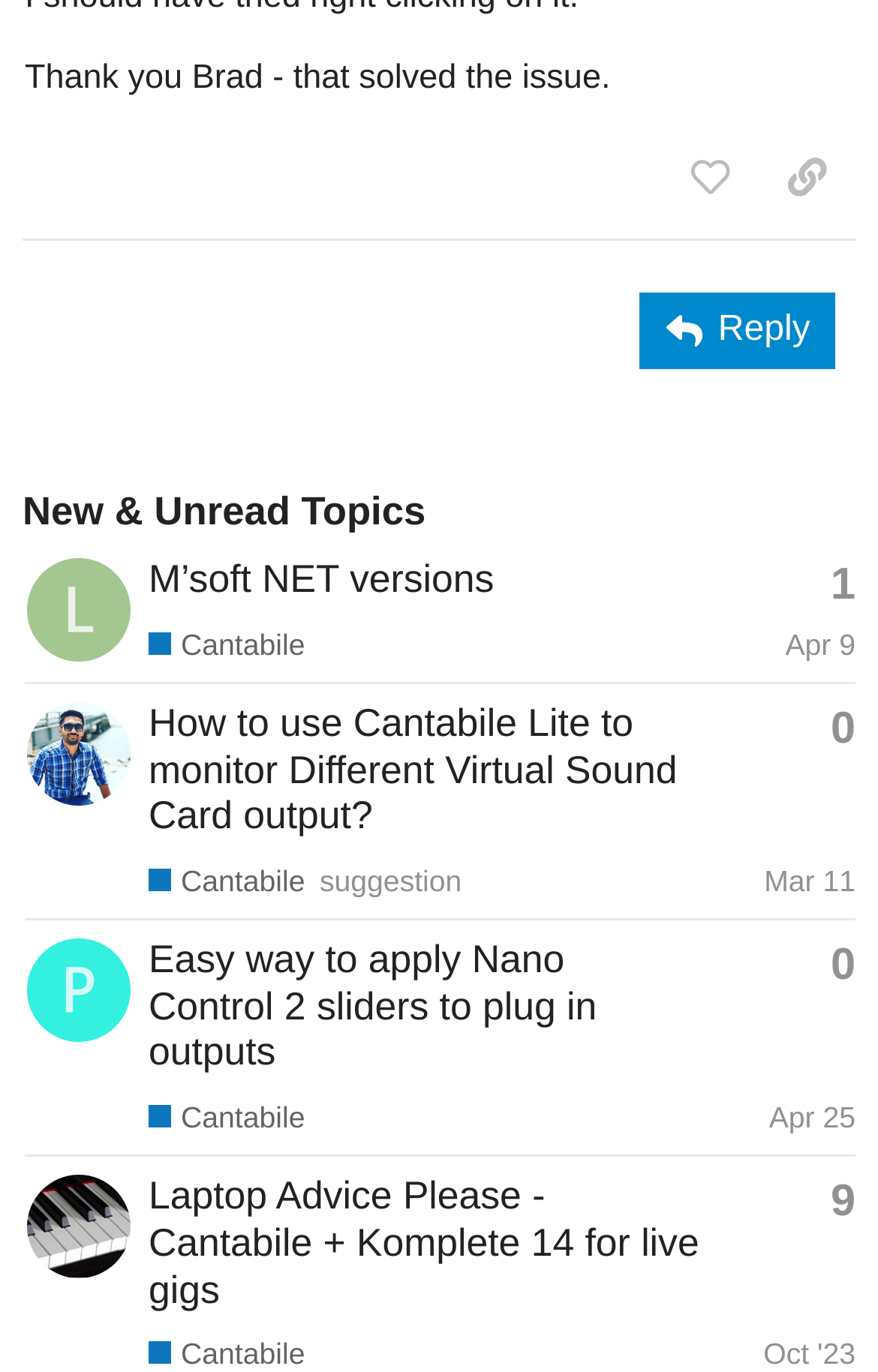Find the bounding box coordinates of the clickable element required to execute the following instruction: "Print the page". Provide the coordinates as four float numbers between 0 and 1, i.e., [left, top, right, bottom].

None